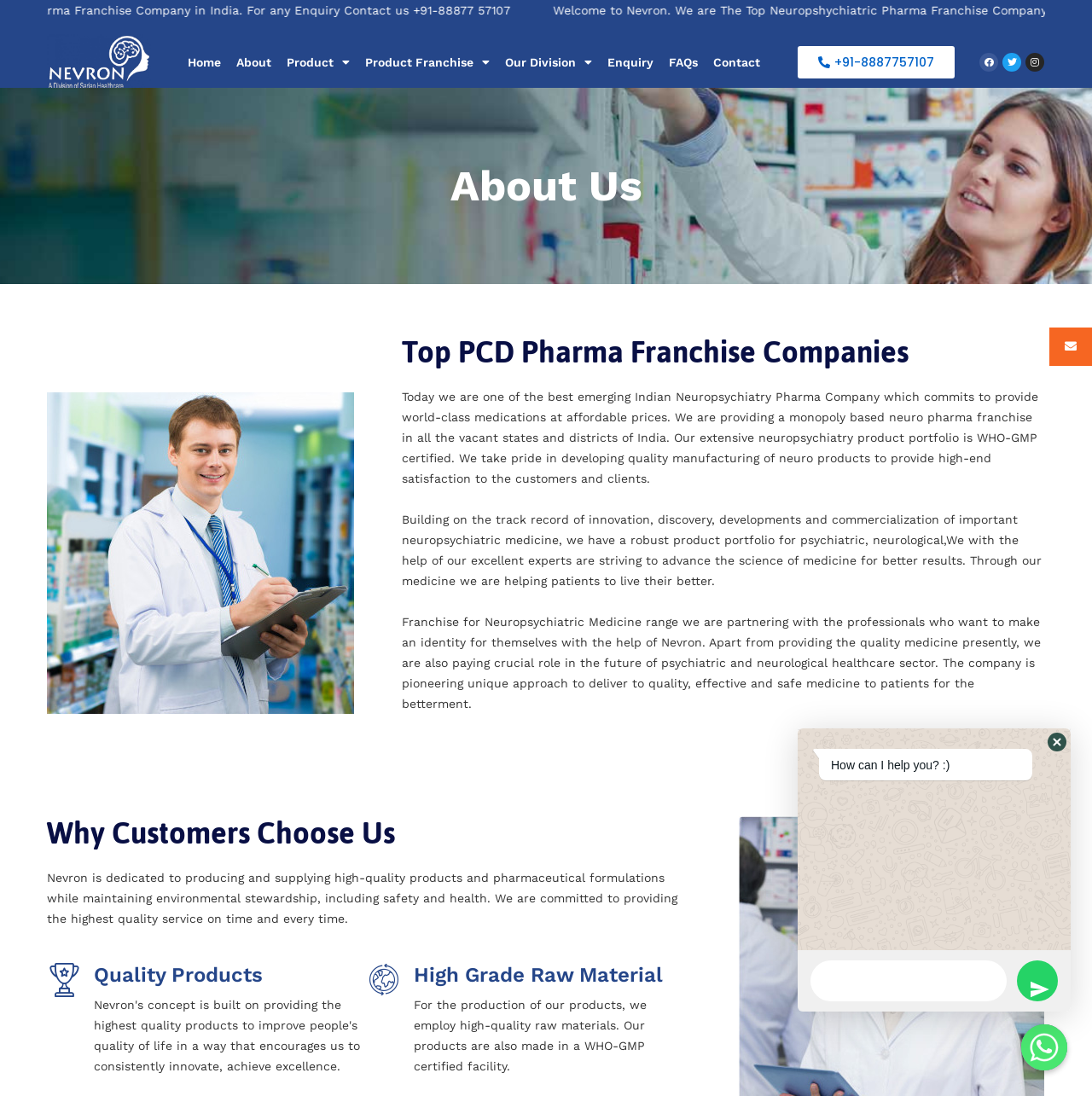Show the bounding box coordinates of the region that should be clicked to follow the instruction: "Type a message in the chat box."

[0.742, 0.876, 0.922, 0.914]